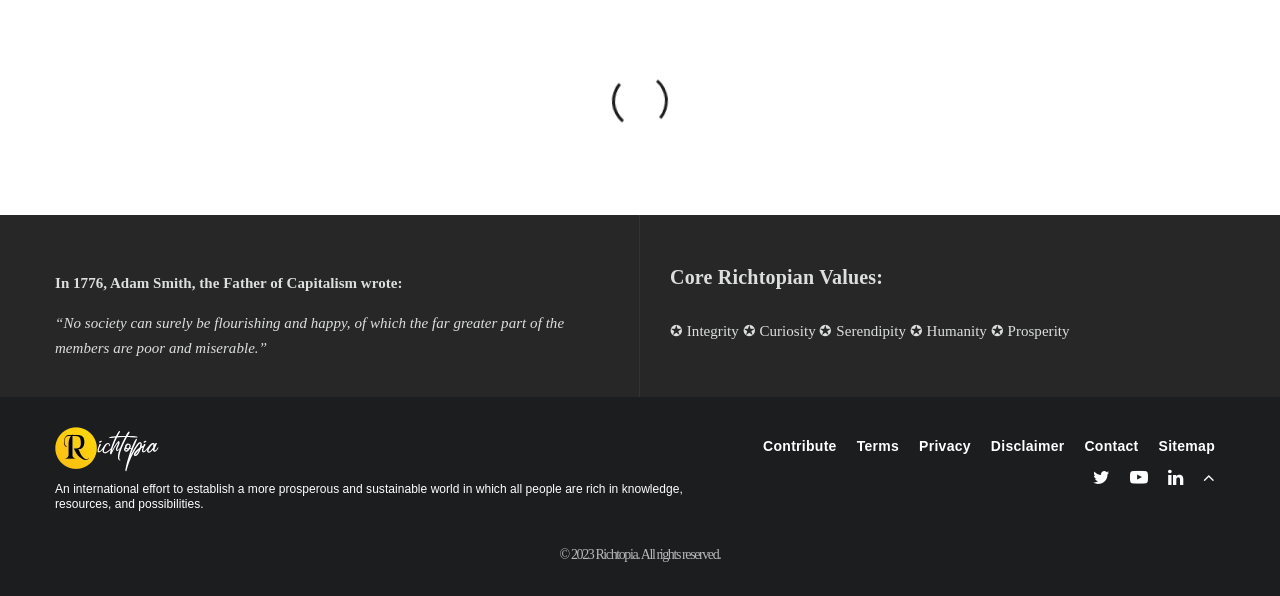Please determine the bounding box coordinates of the area that needs to be clicked to complete this task: 'View the Copyright information'. The coordinates must be four float numbers between 0 and 1, formatted as [left, top, right, bottom].

[0.437, 0.917, 0.563, 0.942]